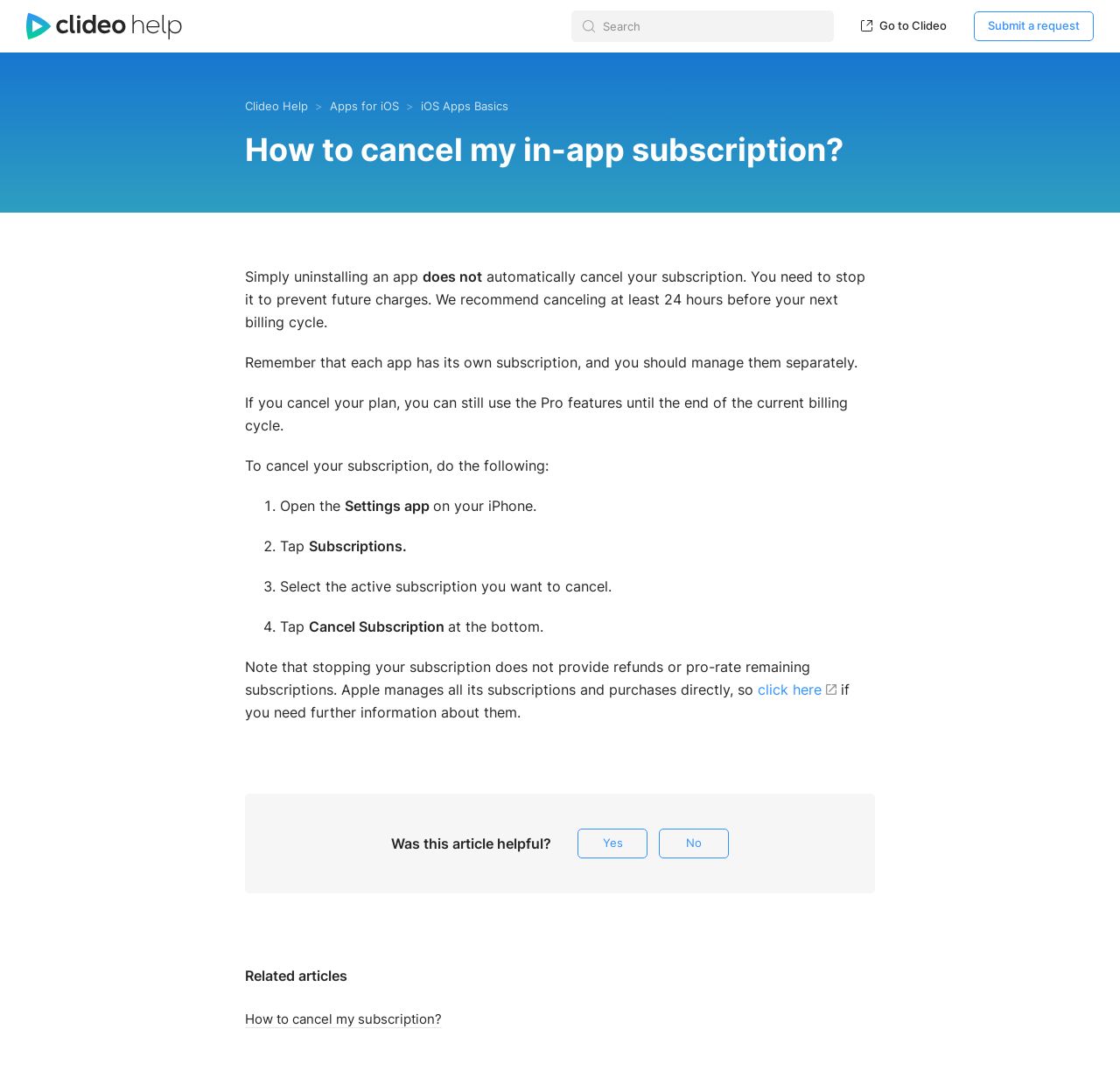Identify the bounding box coordinates for the element you need to click to achieve the following task: "Click on 'Related articles'". The coordinates must be four float values ranging from 0 to 1, formatted as [left, top, right, bottom].

[0.219, 0.893, 0.781, 0.916]